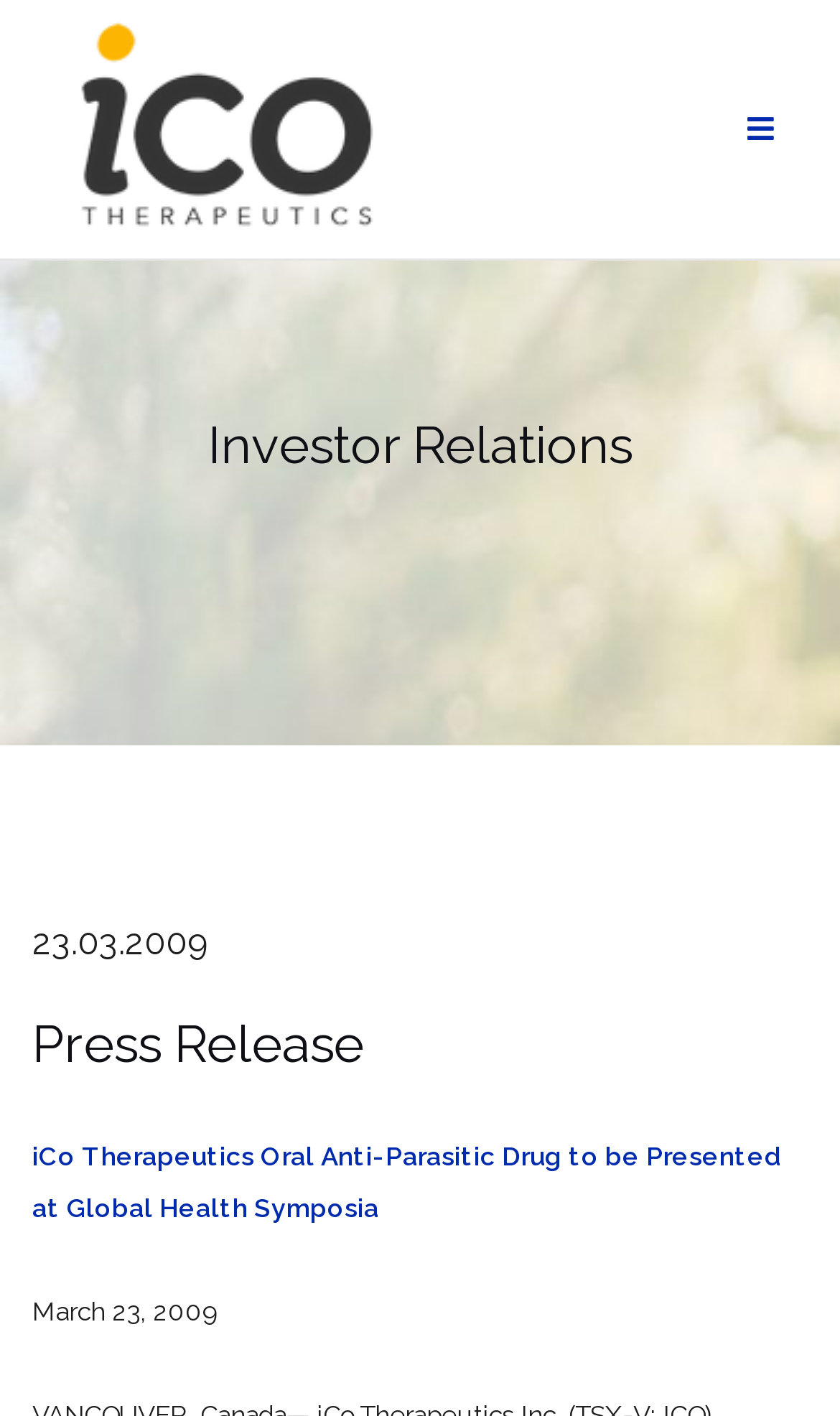What is the topic of the press release?
Using the image, answer in one word or phrase.

iCo Therapeutics Oral Anti-Parasitic Drug